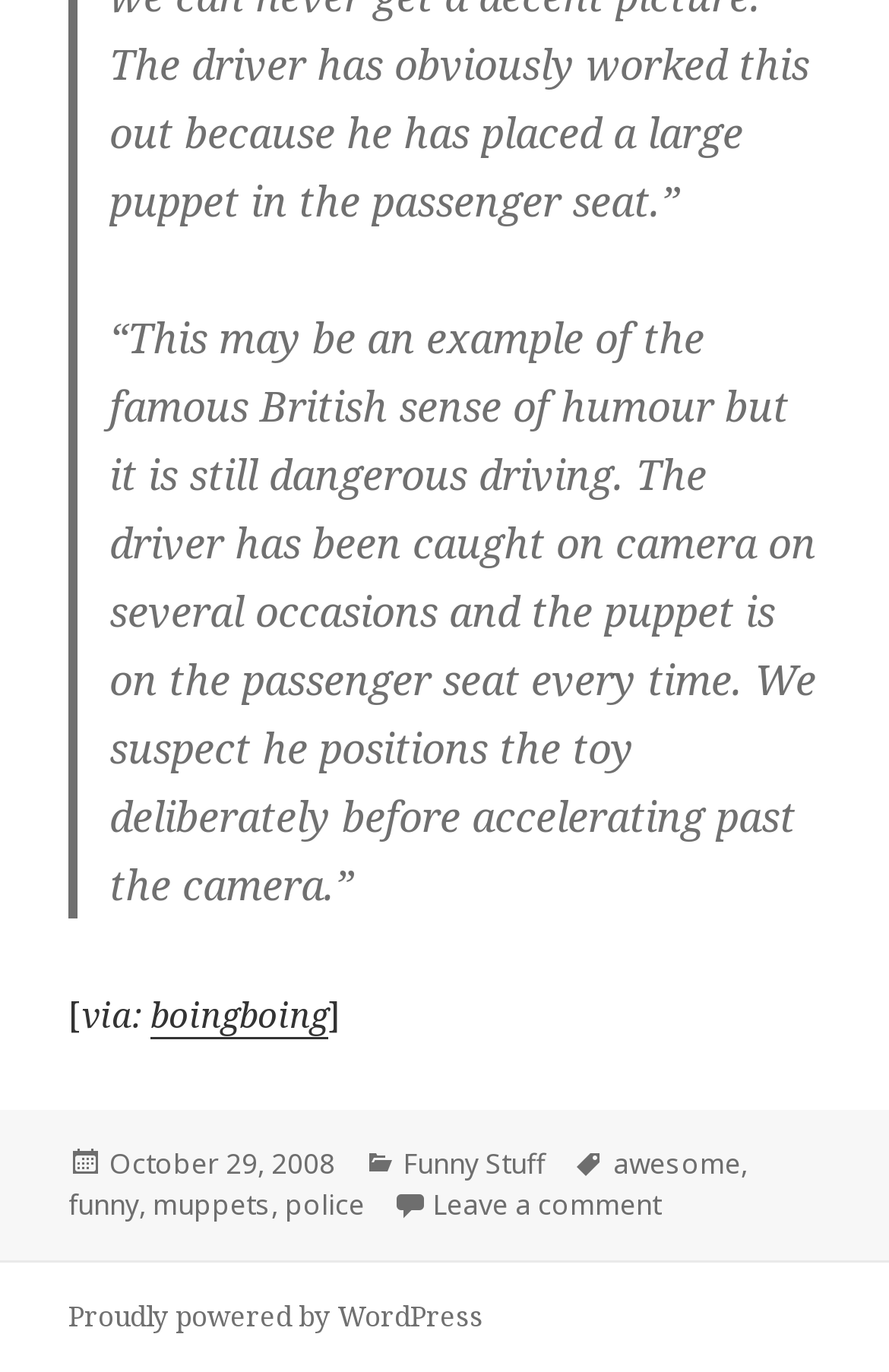Refer to the image and answer the question with as much detail as possible: When was the article posted?

The posting date of the article can be found in the footer section of the webpage, where it says 'Posted on October 29, 2008'.